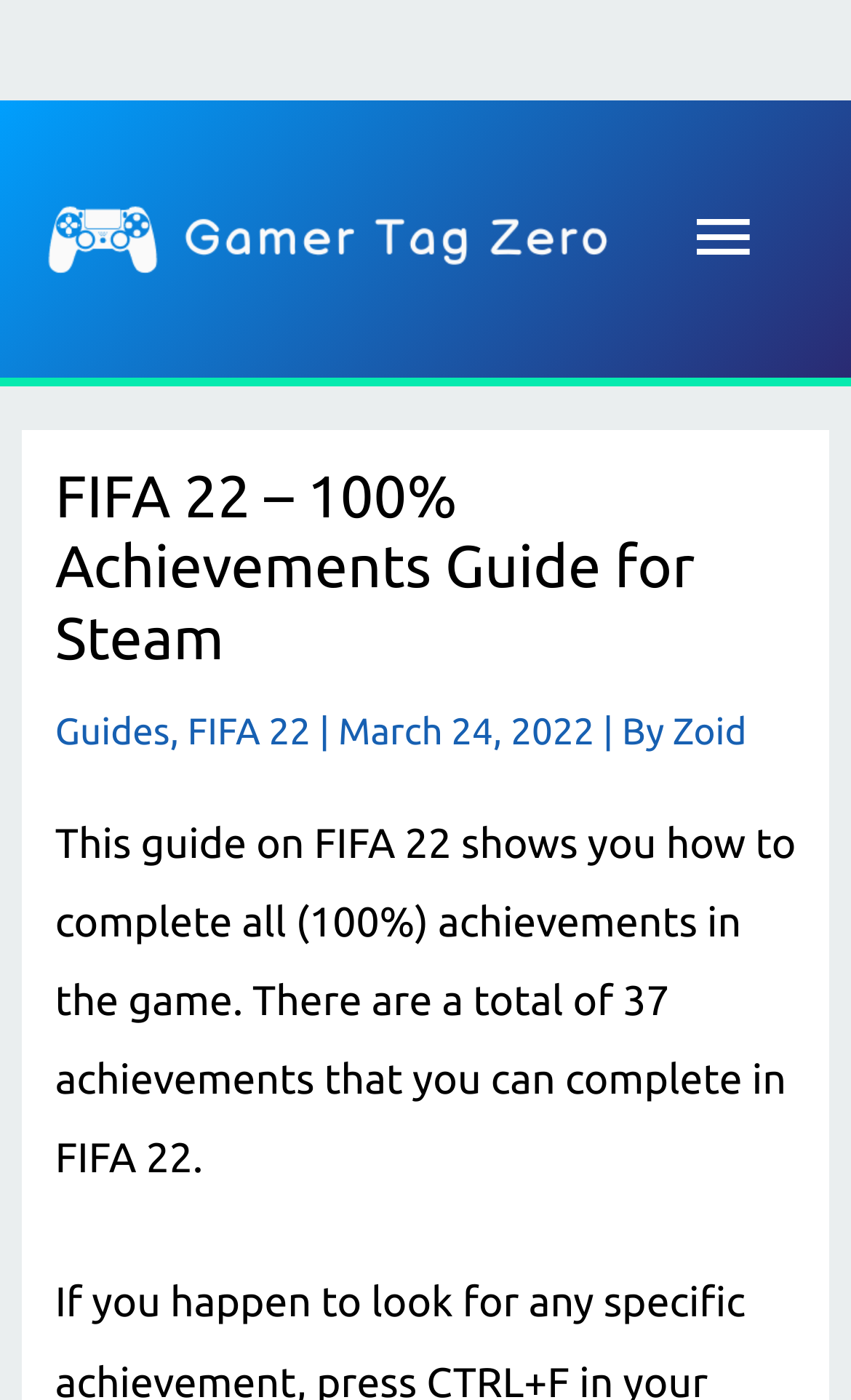What is the name of the game in this guide?
Respond to the question with a well-detailed and thorough answer.

I found the answer by looking at the heading 'FIFA 22 – 100% Achievements Guide for Steam' which indicates that the guide is for the game FIFA 22.